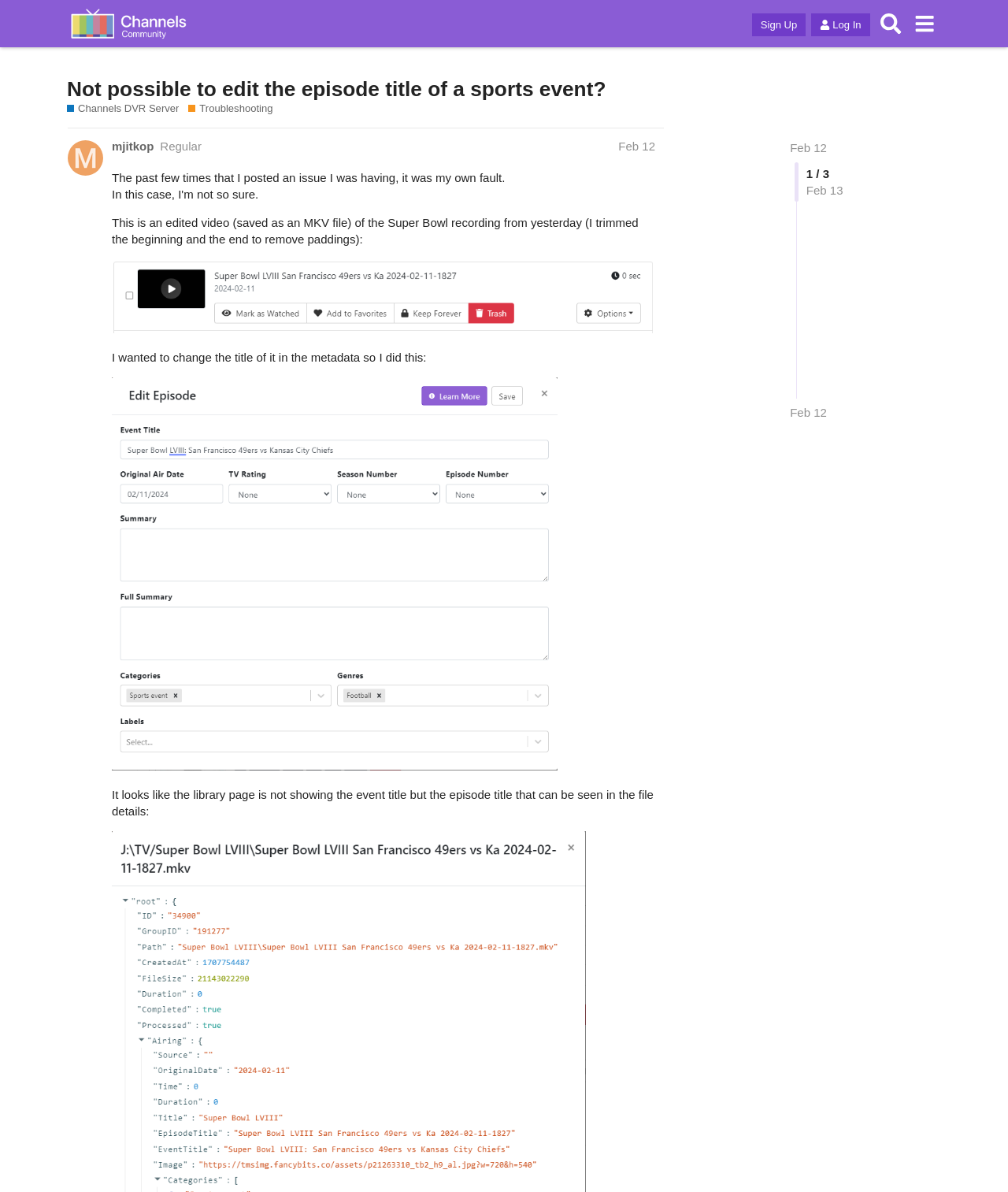Predict the bounding box coordinates of the UI element that matches this description: "aria-label="Search" title="Search"". The coordinates should be in the format [left, top, right, bottom] with each value between 0 and 1.

[0.867, 0.006, 0.9, 0.034]